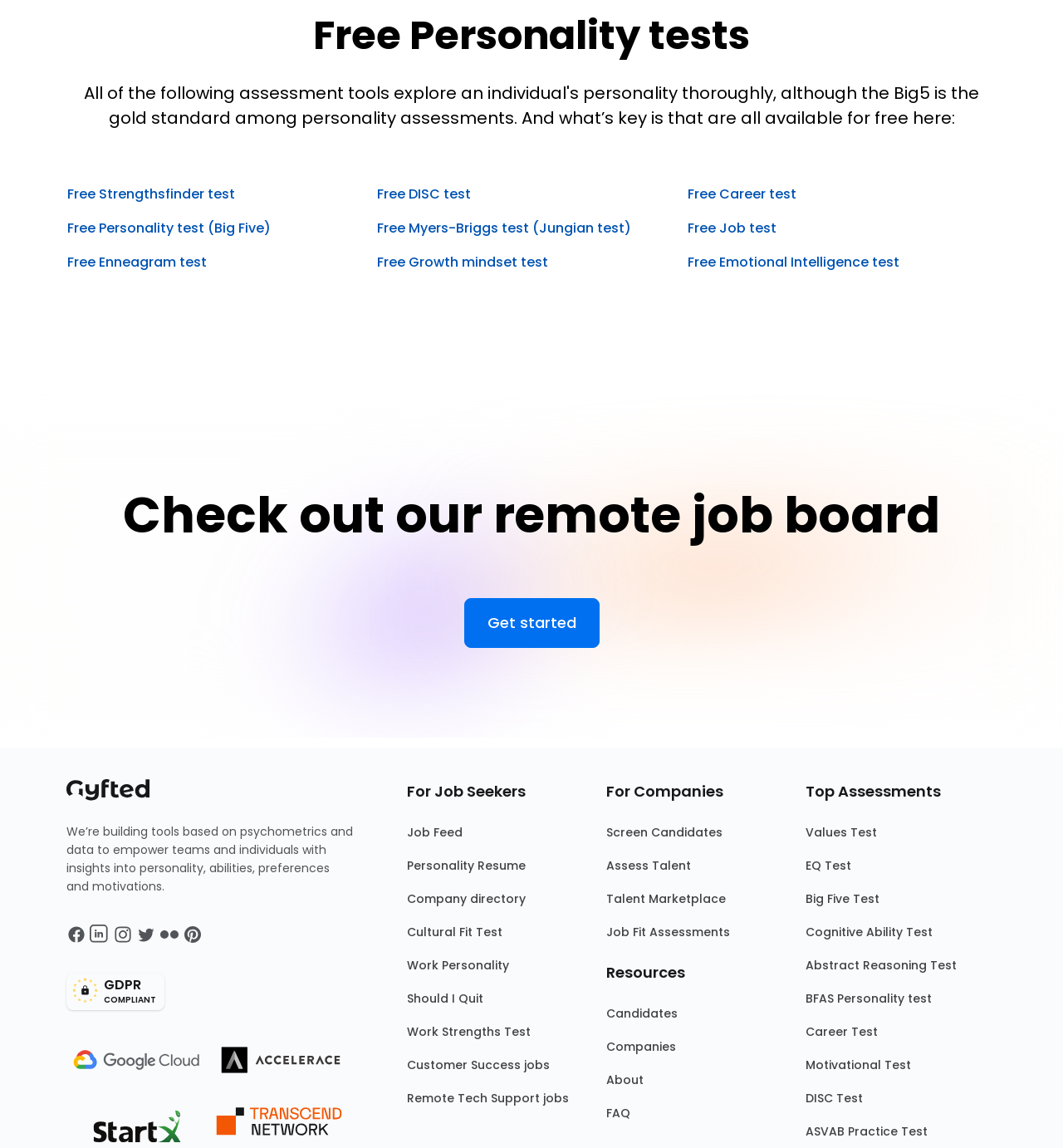Could you provide the bounding box coordinates for the portion of the screen to click to complete this instruction: "Read blog entry 'Bulletproof Genetics Test Grow Clover Shake'"?

None